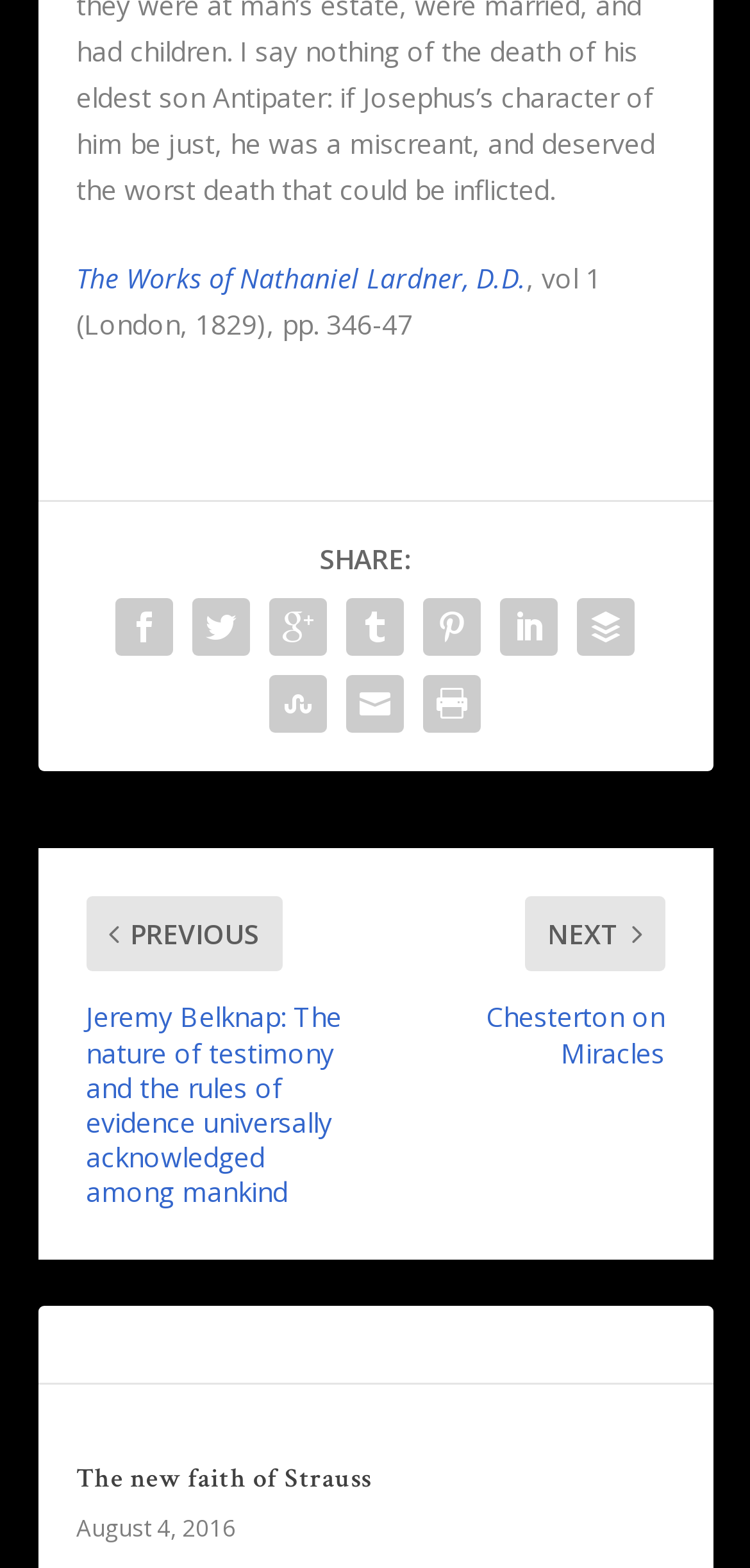Provide a short answer using a single word or phrase for the following question: 
How many social media sharing links are available?

7